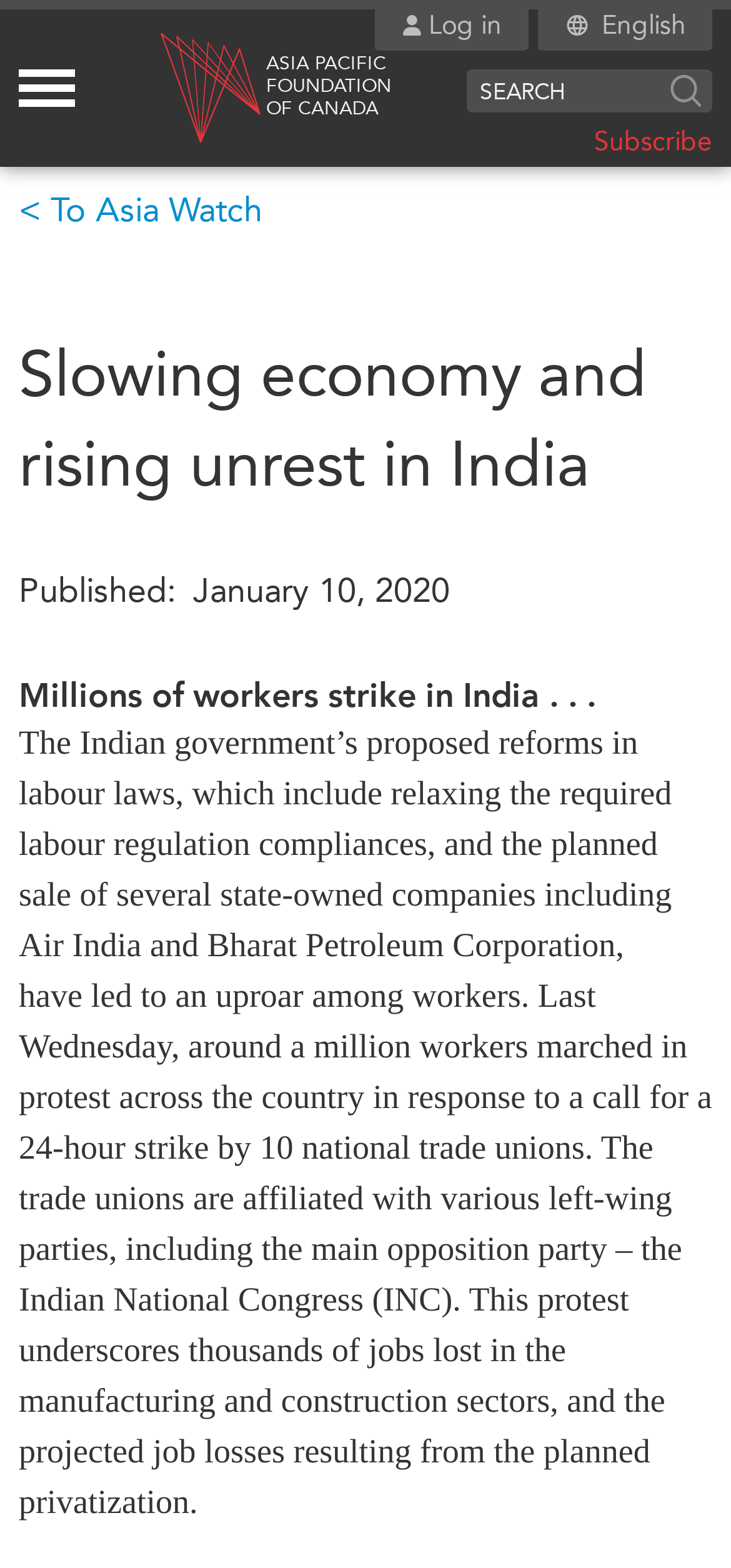What is the topic of the article?
From the image, provide a succinct answer in one word or a short phrase.

Workers strike in India